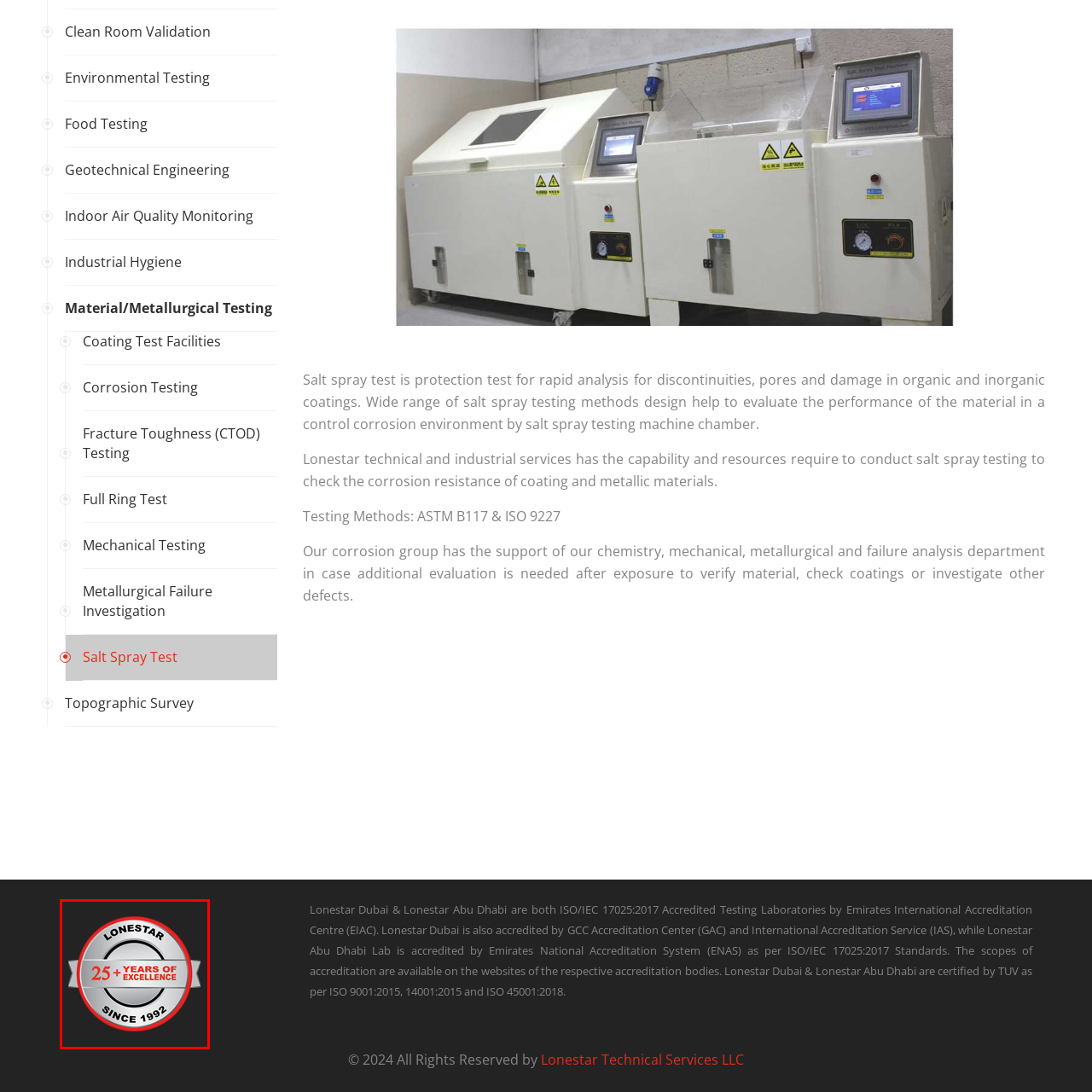Examine the red-bounded region in the image and describe it in detail.

The image features a badge representing Lonestar Technical Services, highlighting its commitment to quality and expertise. The badge includes the text "25+ YEARS OF EXCELLENCE," signifying over twenty-five years of operations and achievements in the field since its establishment in 1992. The design is circular with a silver background and red accents, emphasizing Lonestar's brand identity. This emblem reflects the company's dedication to high standards and integrity in providing technical and industrial services, including accredited testing laboratories recognized for their compliance with ISO/IEC 17025:2017 standards.